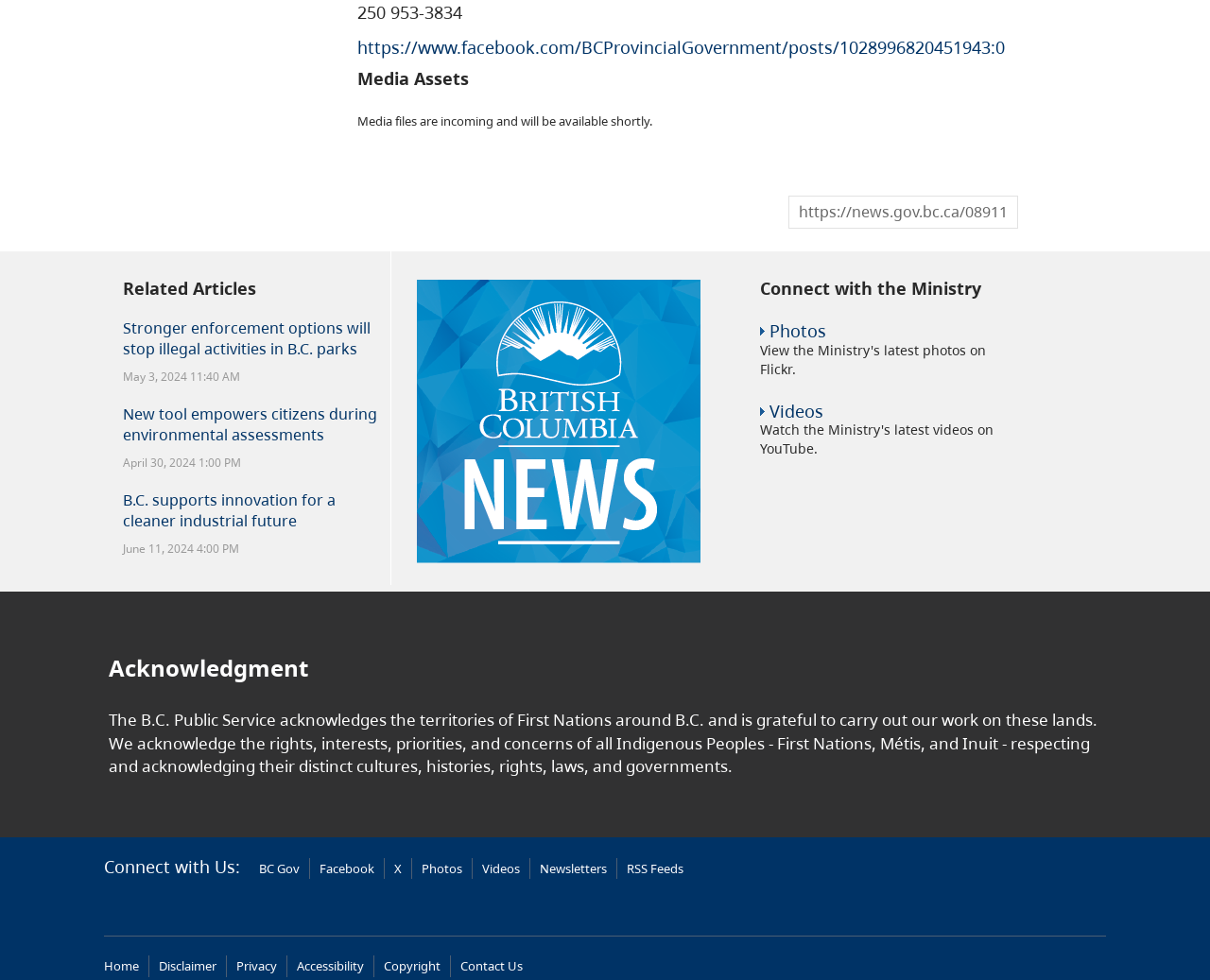Please specify the bounding box coordinates for the clickable region that will help you carry out the instruction: "Click the 'Stronger enforcement options will stop illegal activities in B.C. parks' link".

[0.102, 0.324, 0.306, 0.366]